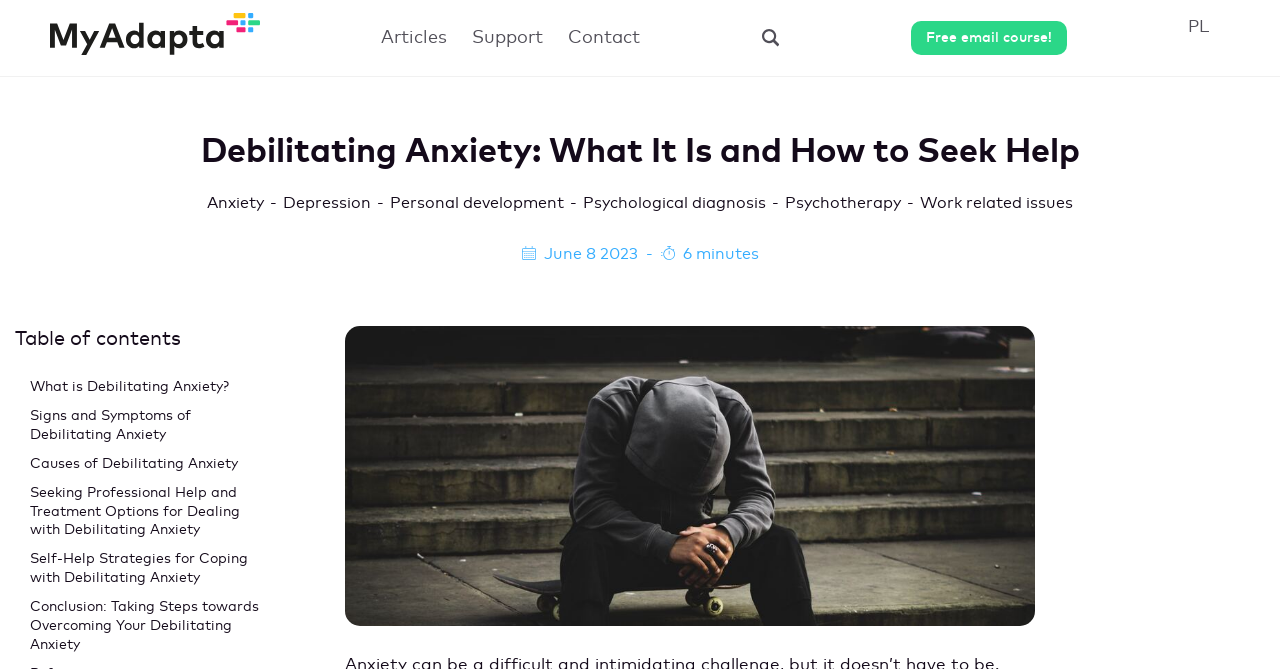What is the topic of the article?
Kindly offer a detailed explanation using the data available in the image.

I looked at the heading of the article, which is 'Debilitating Anxiety: What It Is and How to Seek Help', and the image caption 'Debilitating Anxiety', so I concluded that the topic of the article is Debilitating Anxiety.